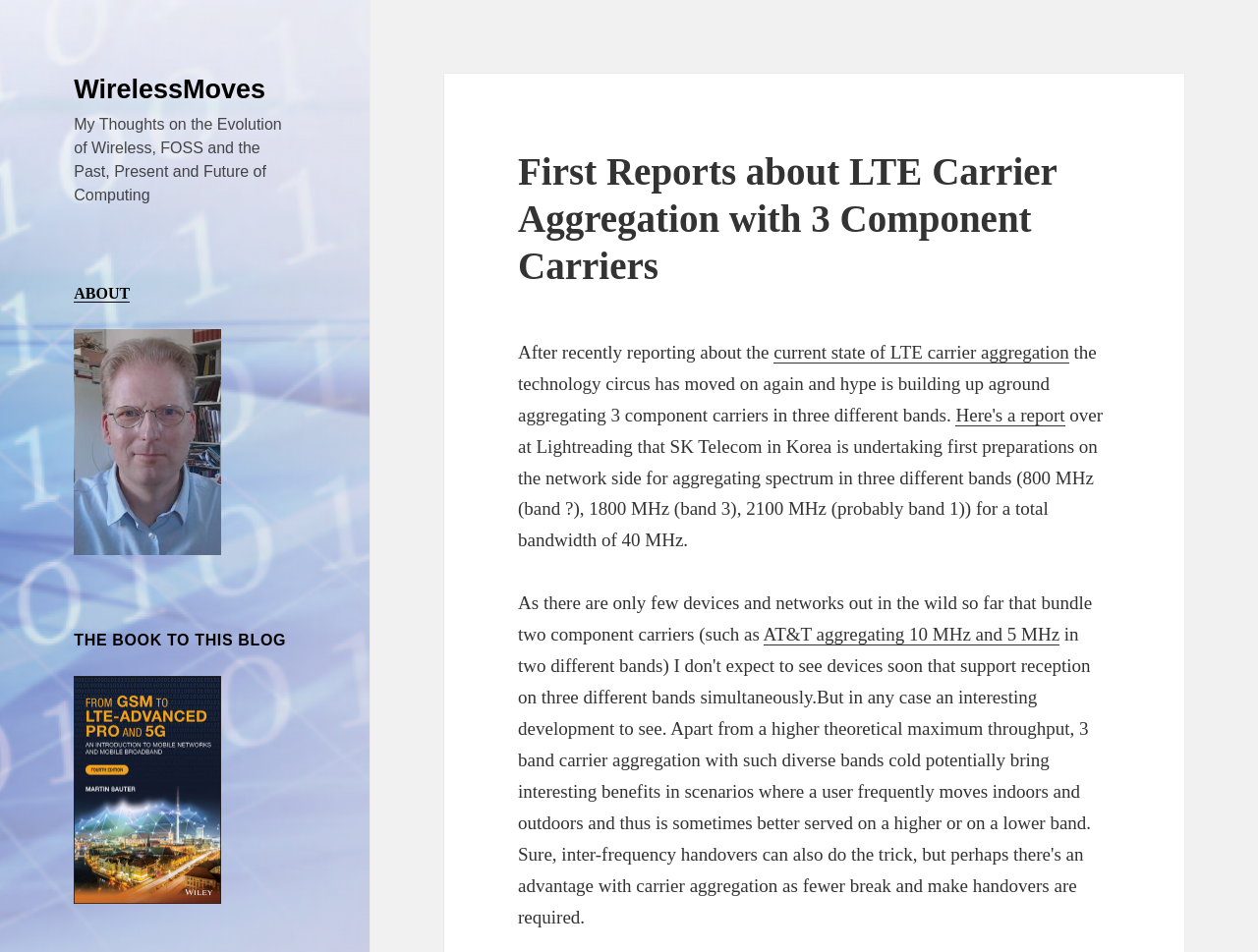What is the topic of the latest article?
Make sure to answer the question with a detailed and comprehensive explanation.

The topic of the latest article can be inferred from the heading 'First Reports about LTE Carrier Aggregation with 3 Component Carriers' and the surrounding text, which discusses the technology and its recent developments.